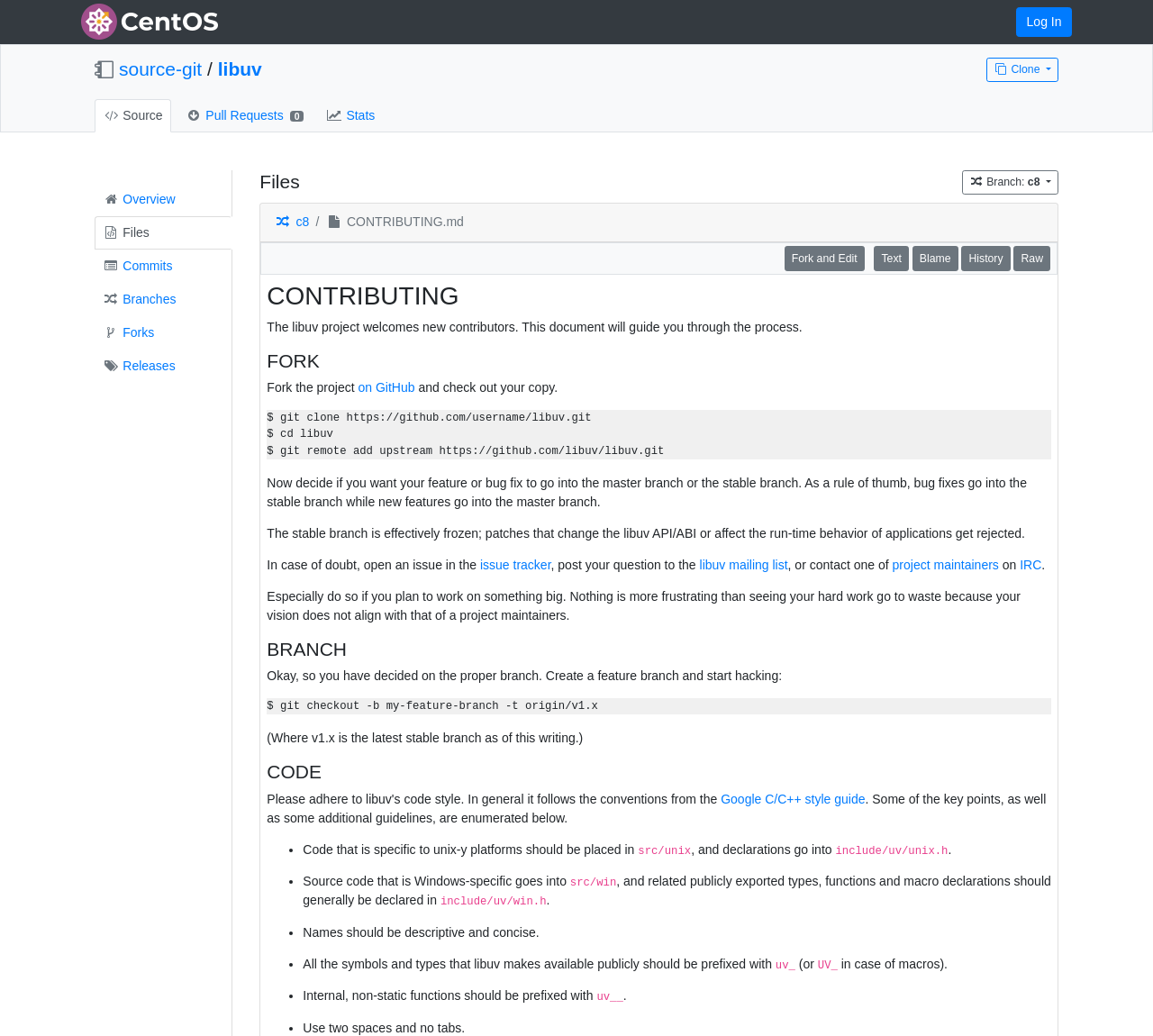Locate the bounding box coordinates of the element to click to perform the following action: 'Click the 'Files' link'. The coordinates should be given as four float values between 0 and 1, in the form of [left, top, right, bottom].

[0.082, 0.209, 0.201, 0.241]